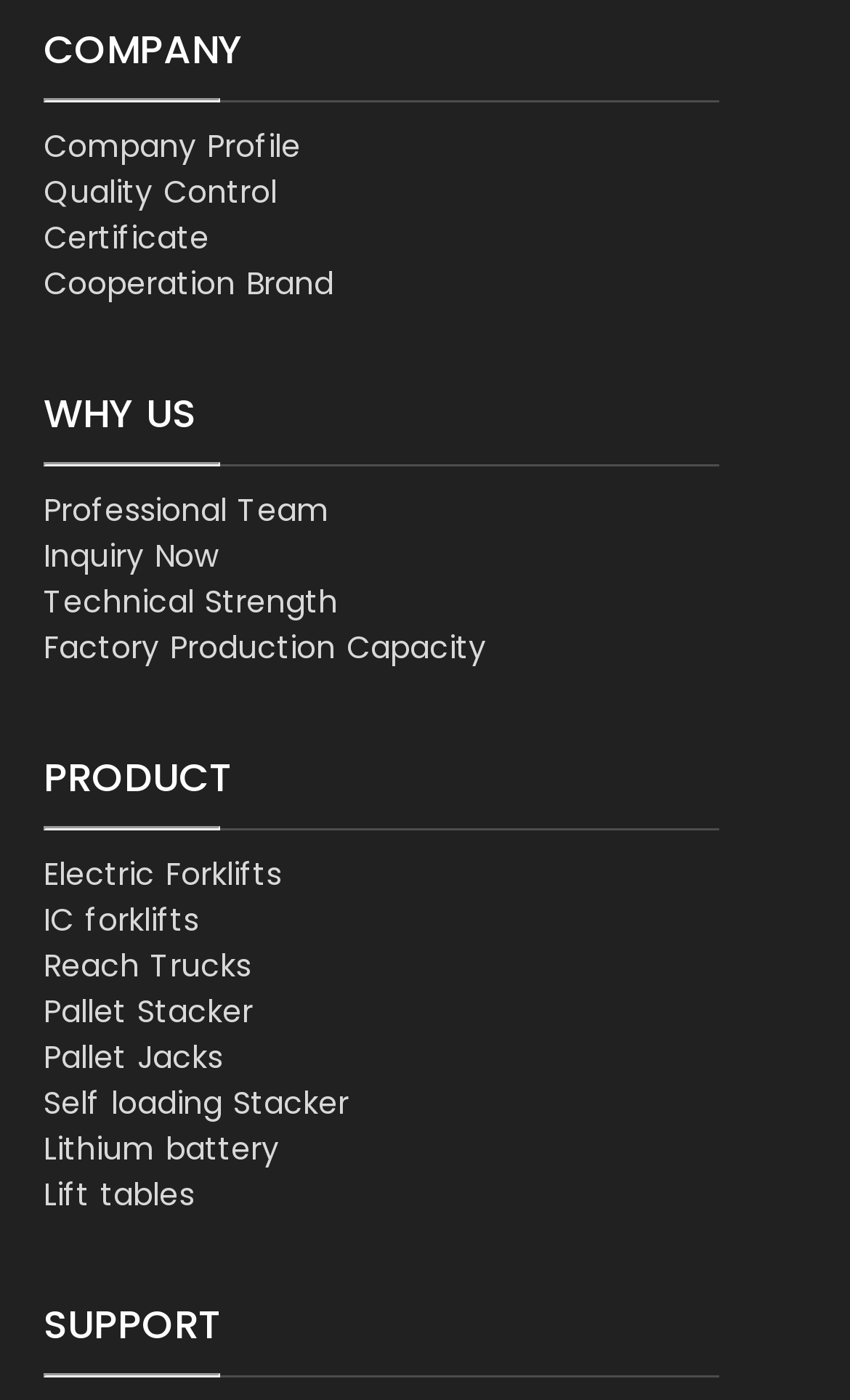Please determine the bounding box coordinates of the section I need to click to accomplish this instruction: "Learn about quality control".

[0.051, 0.122, 0.326, 0.153]